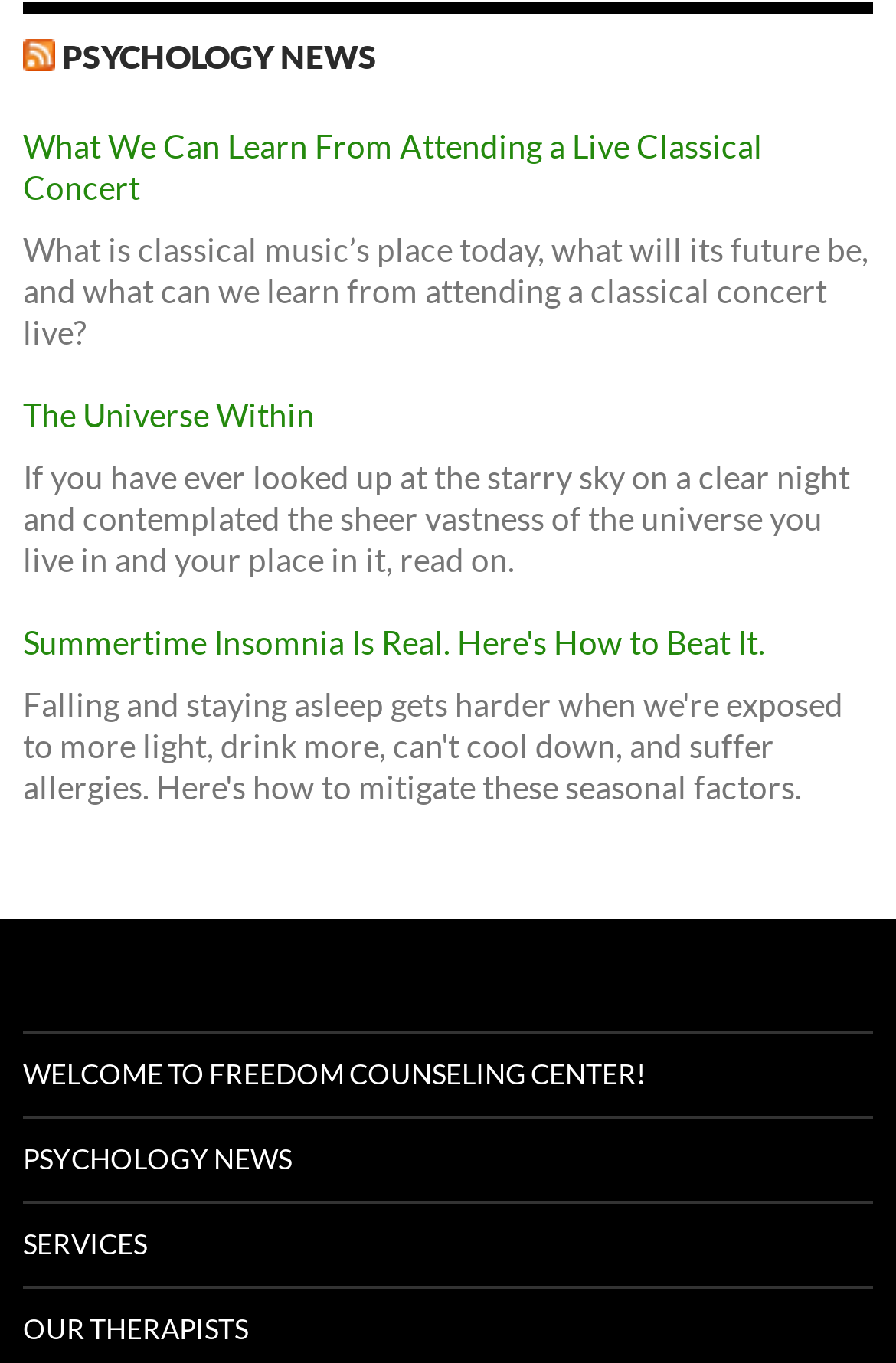Please identify the bounding box coordinates of the clickable area that will allow you to execute the instruction: "Explore February 2022 news".

None